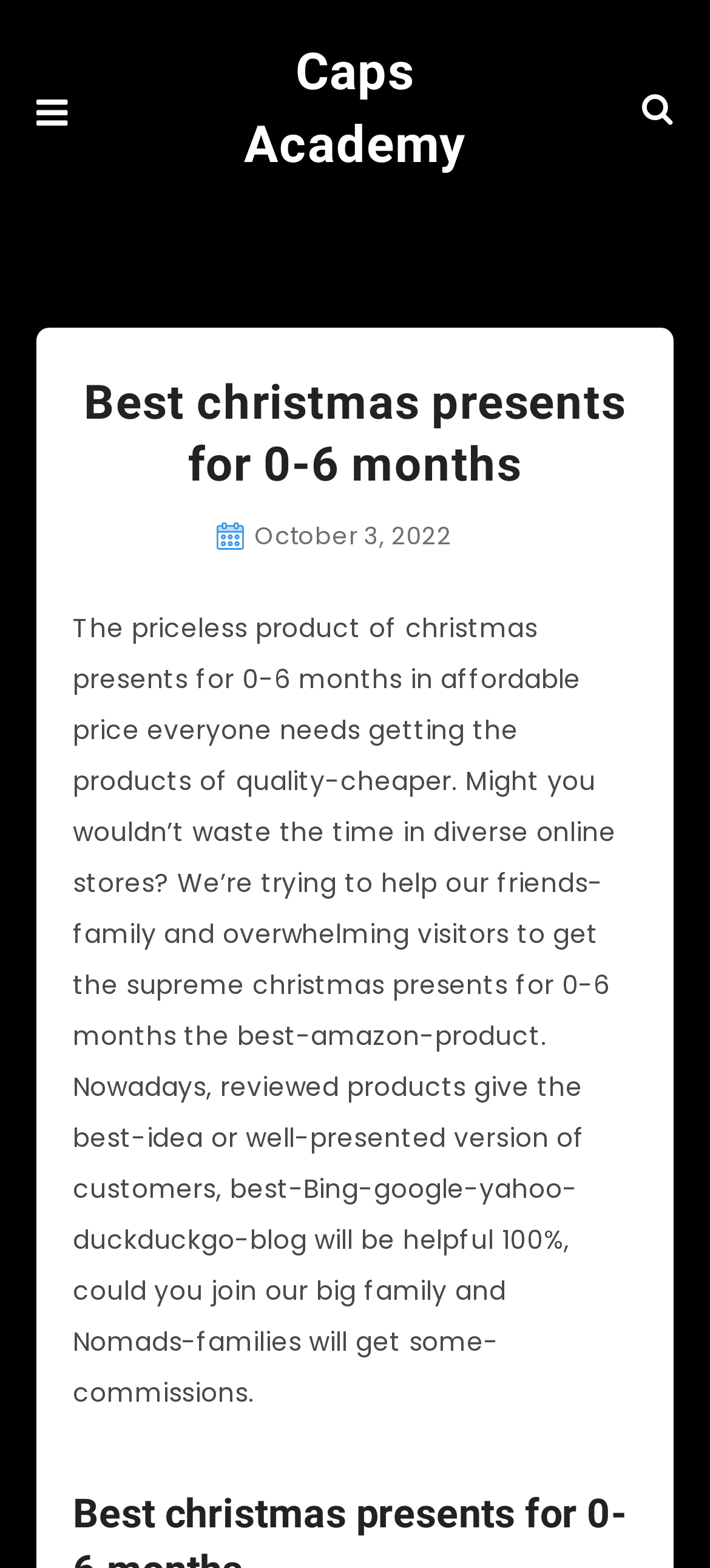What is the purpose of the webpage?
Look at the webpage screenshot and answer the question with a detailed explanation.

The question can be answered by reading the StaticText element which mentions that the webpage is trying to help friends and family find the supreme Christmas presents for 0-6 months, implying that the purpose of the webpage is to assist in finding quality Christmas presents.